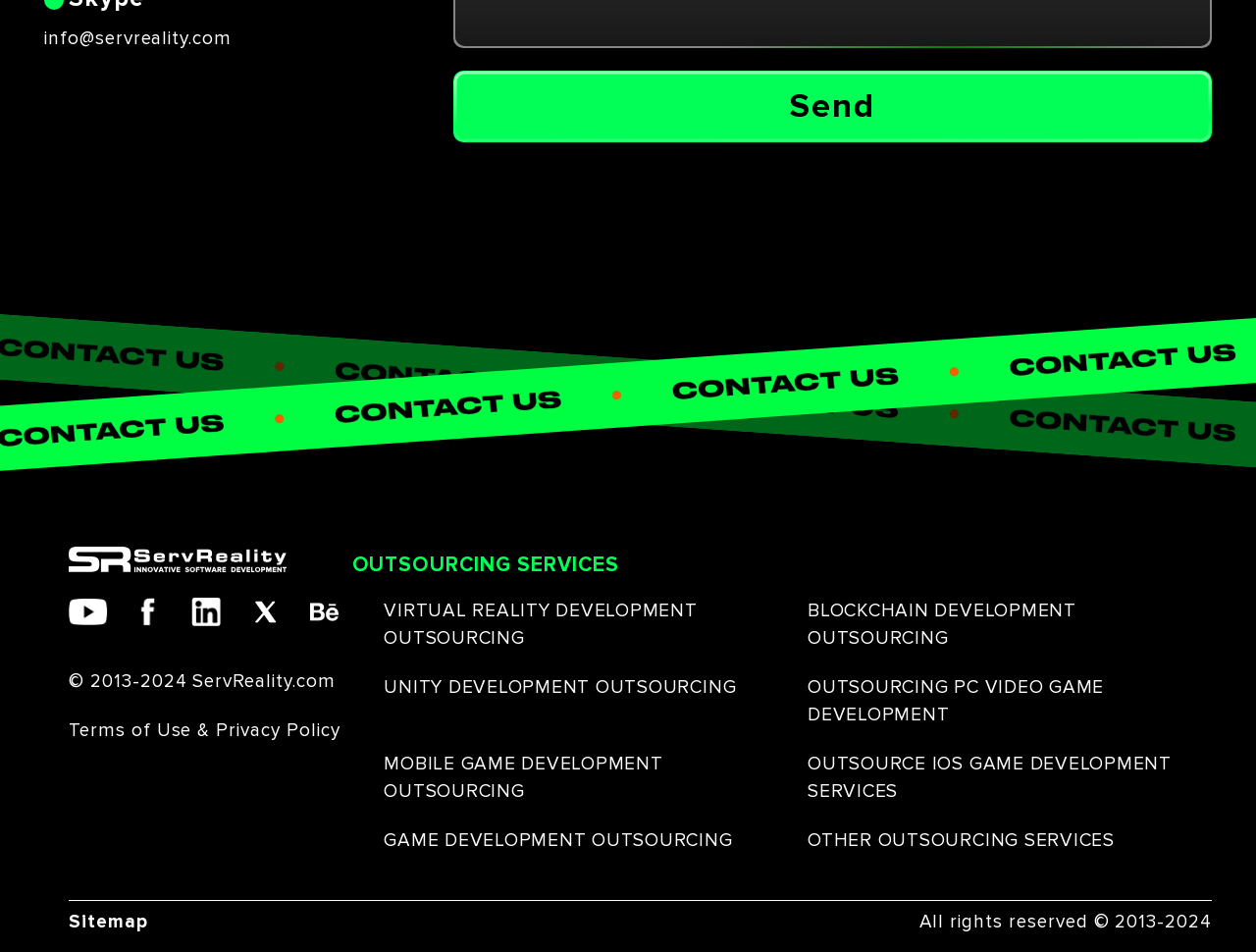Highlight the bounding box coordinates of the element you need to click to perform the following instruction: "Click on 'COACHING MANUALS'."

None